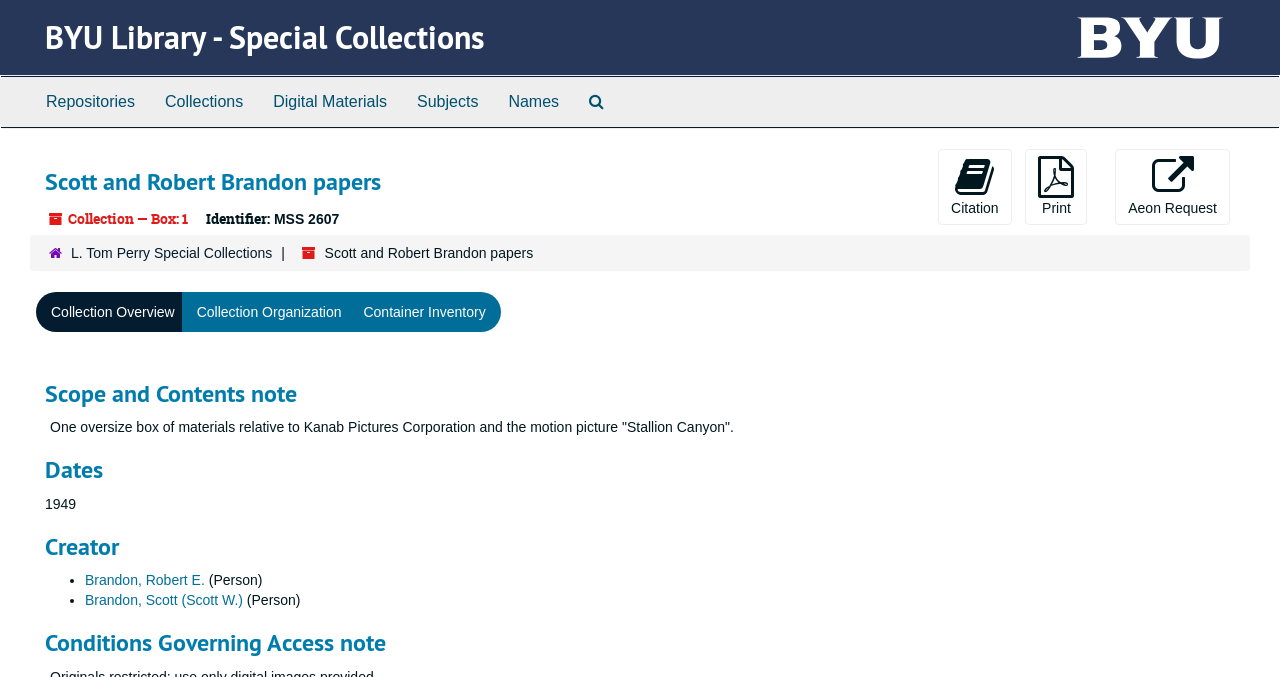Locate and extract the headline of this webpage.

BYU Library - Special Collections